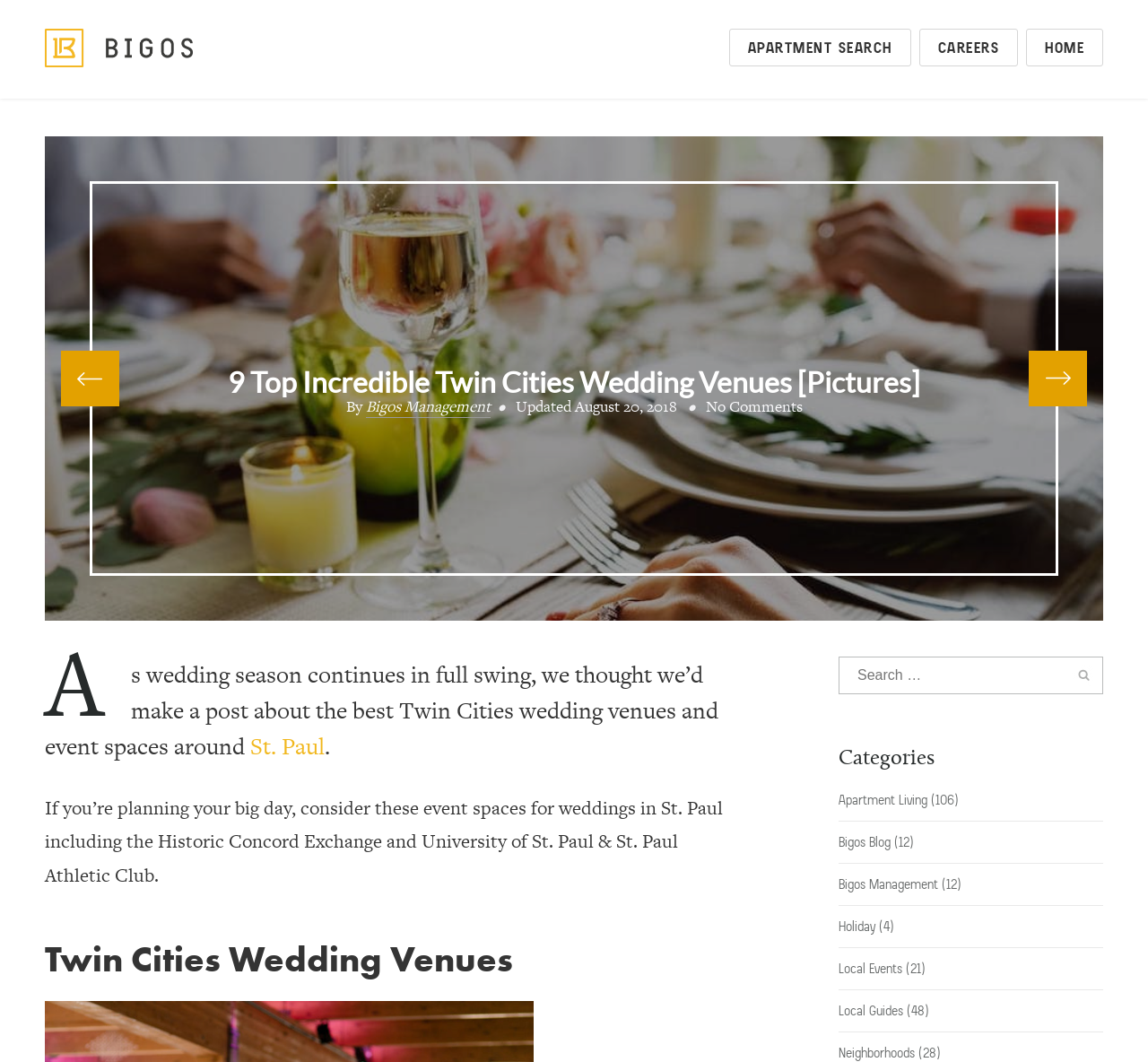Please identify the bounding box coordinates of the clickable region that I should interact with to perform the following instruction: "View Twin Cities wedding venues". The coordinates should be expressed as four float numbers between 0 and 1, i.e., [left, top, right, bottom].

[0.039, 0.865, 0.646, 0.943]